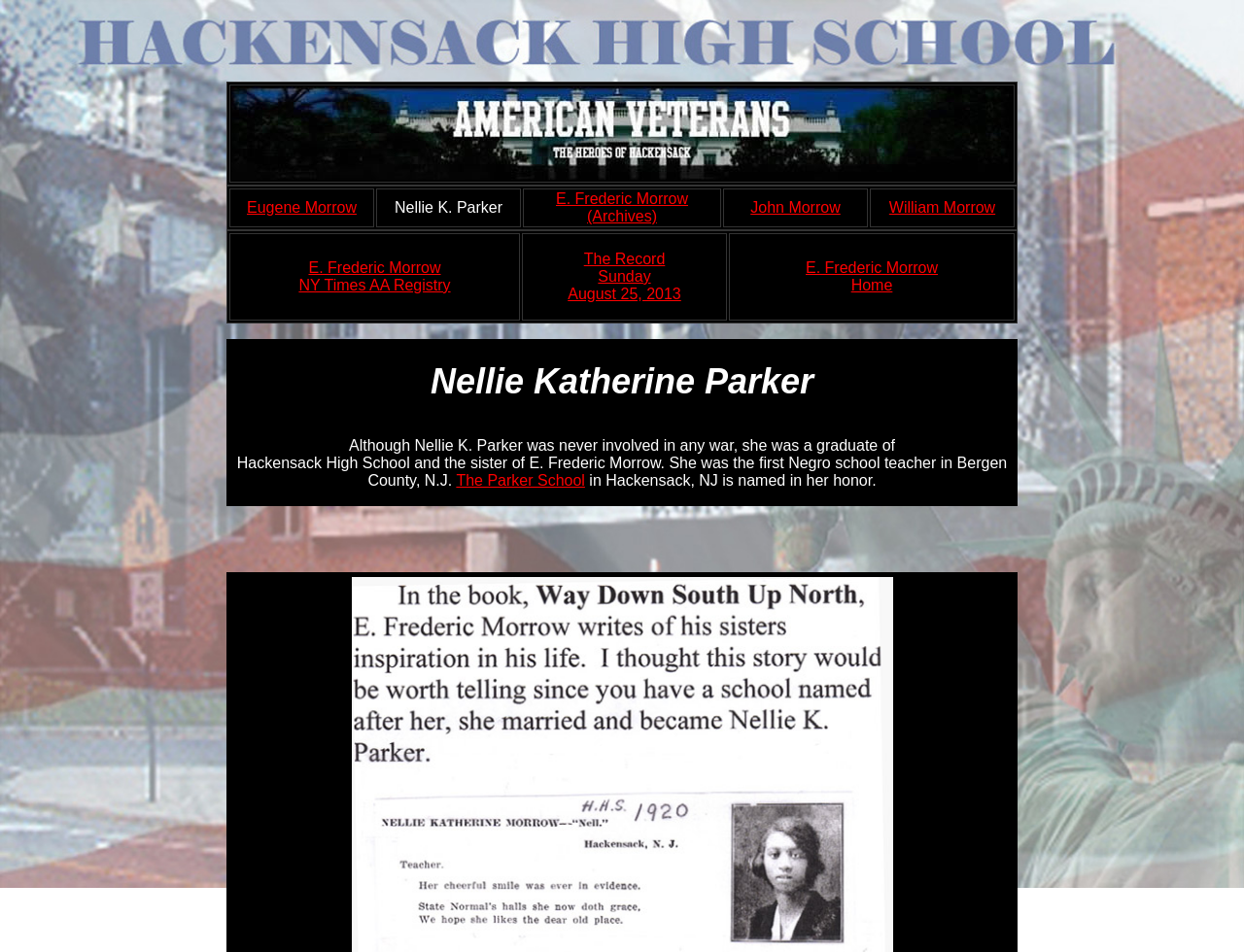Specify the bounding box coordinates of the area that needs to be clicked to achieve the following instruction: "Click on the 'Developer's Login' link".

None